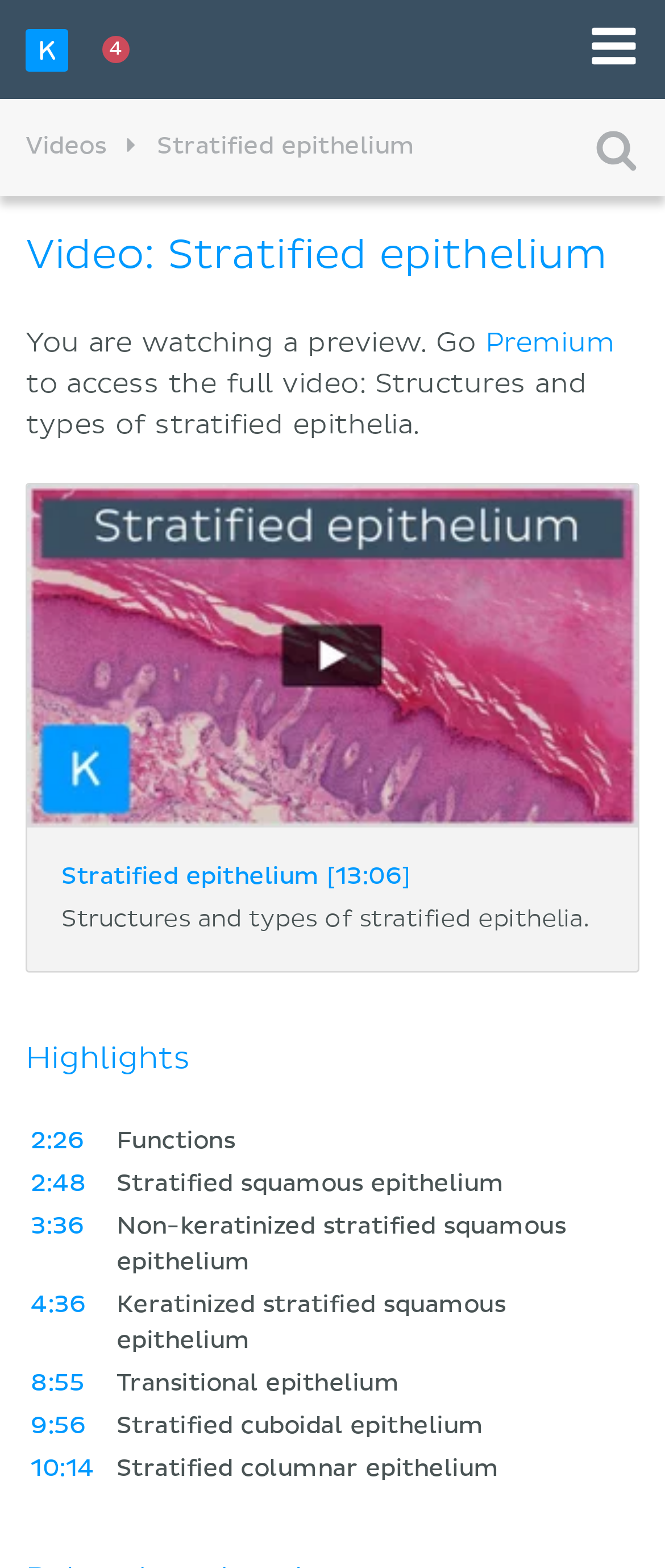Find the bounding box coordinates of the element I should click to carry out the following instruction: "Click the 'Stratified squamous epithelium' link".

[0.172, 0.743, 0.956, 0.768]